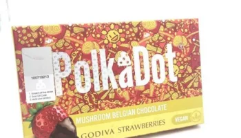Describe thoroughly the contents of the image.

The image features a colorful packaging of the "PolkaDot Mushroom Belgian Chocolate," prominently displaying the brand name "PolkaDot" in bold white lettering. The packaging is adorned with vibrant designs that echo the playful and indulgent theme of the product, featuring a bright red background with graphic illustrations. The lower section of the package highlights the flavor, "Godiva Strawberries," emphasizing its luxurious and fruity appeal. The label also indicates that the chocolate is vegan, appealing to health-conscious consumers and those with dietary restrictions. This delightful treat promises a unique blend of chocolatey richness and fruity flavor, making it a tempting option for chocolate lovers.